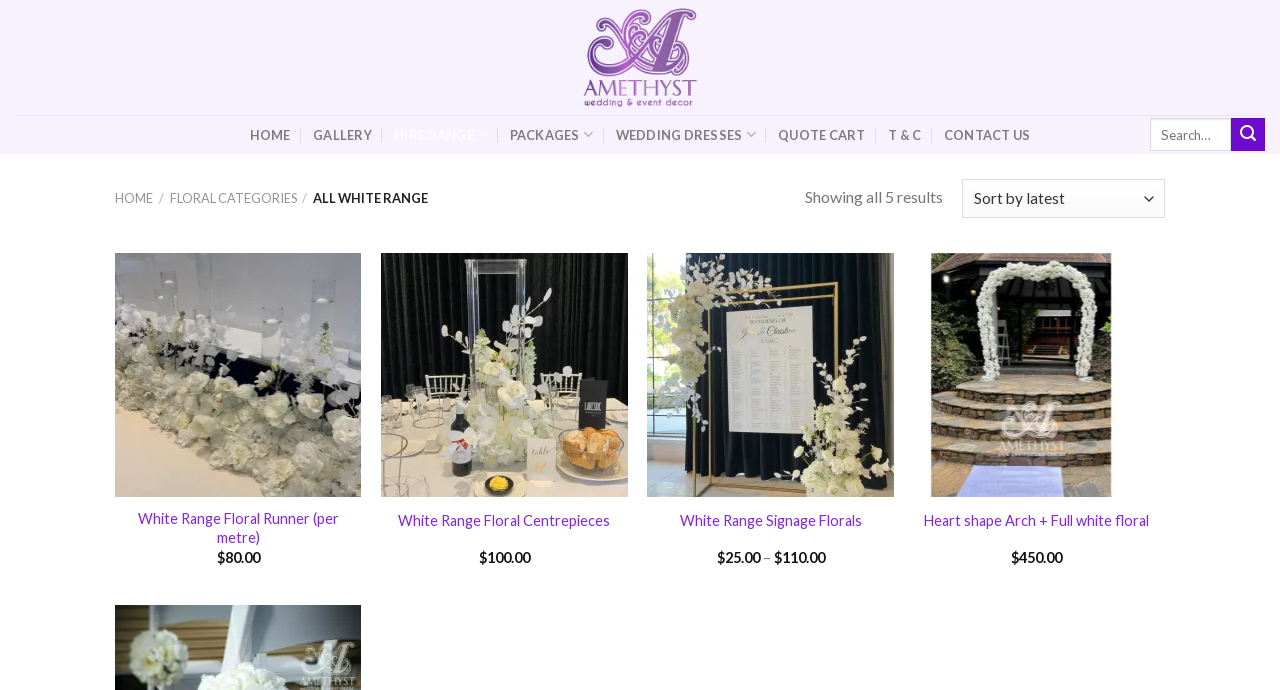Determine the bounding box coordinates (top-left x, top-left y, bottom-right x, bottom-right y) of the UI element described in the following text: Home

[0.195, 0.169, 0.227, 0.221]